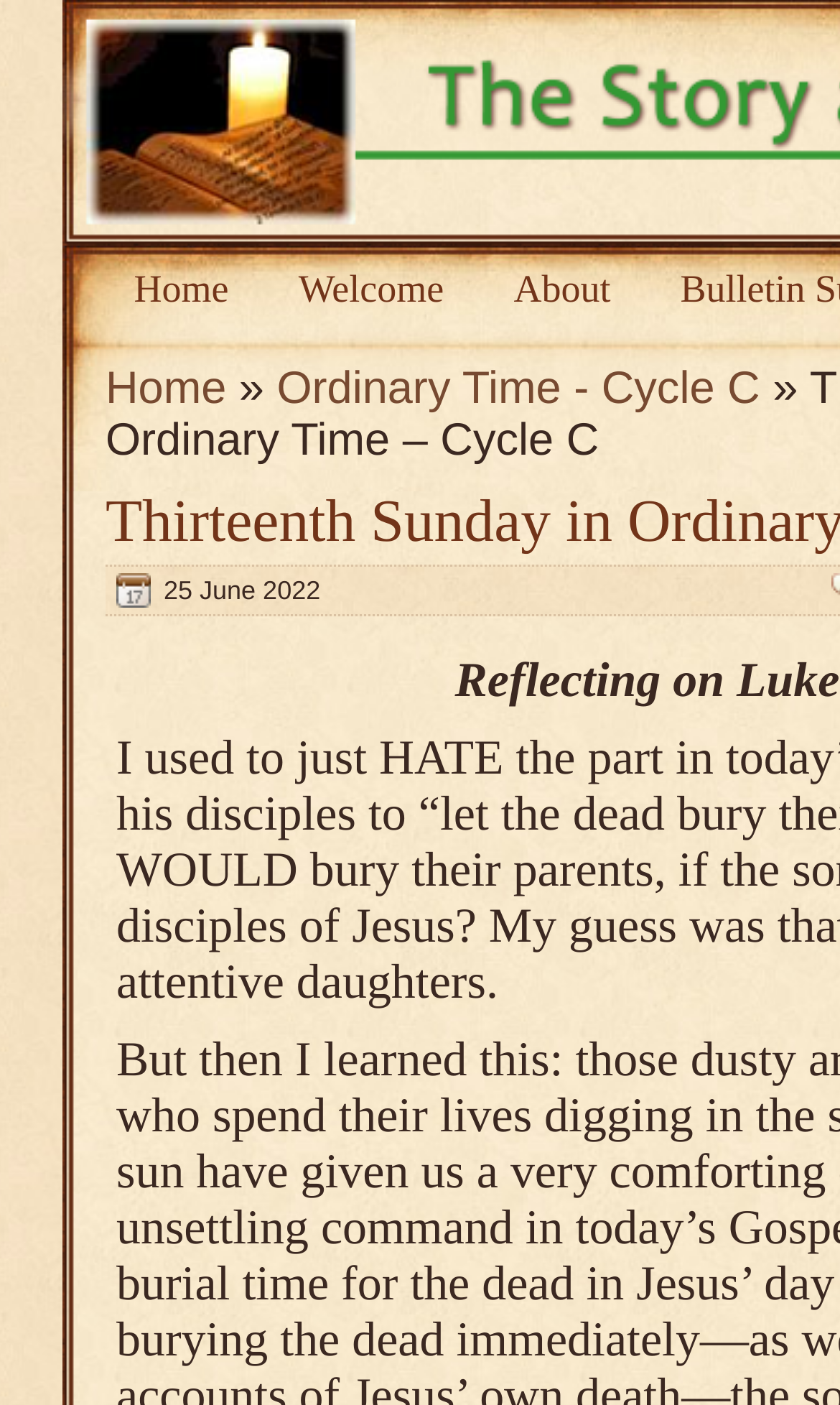What is the section that the reflection belongs to?
Examine the screenshot and reply with a single word or phrase.

Ordinary Time